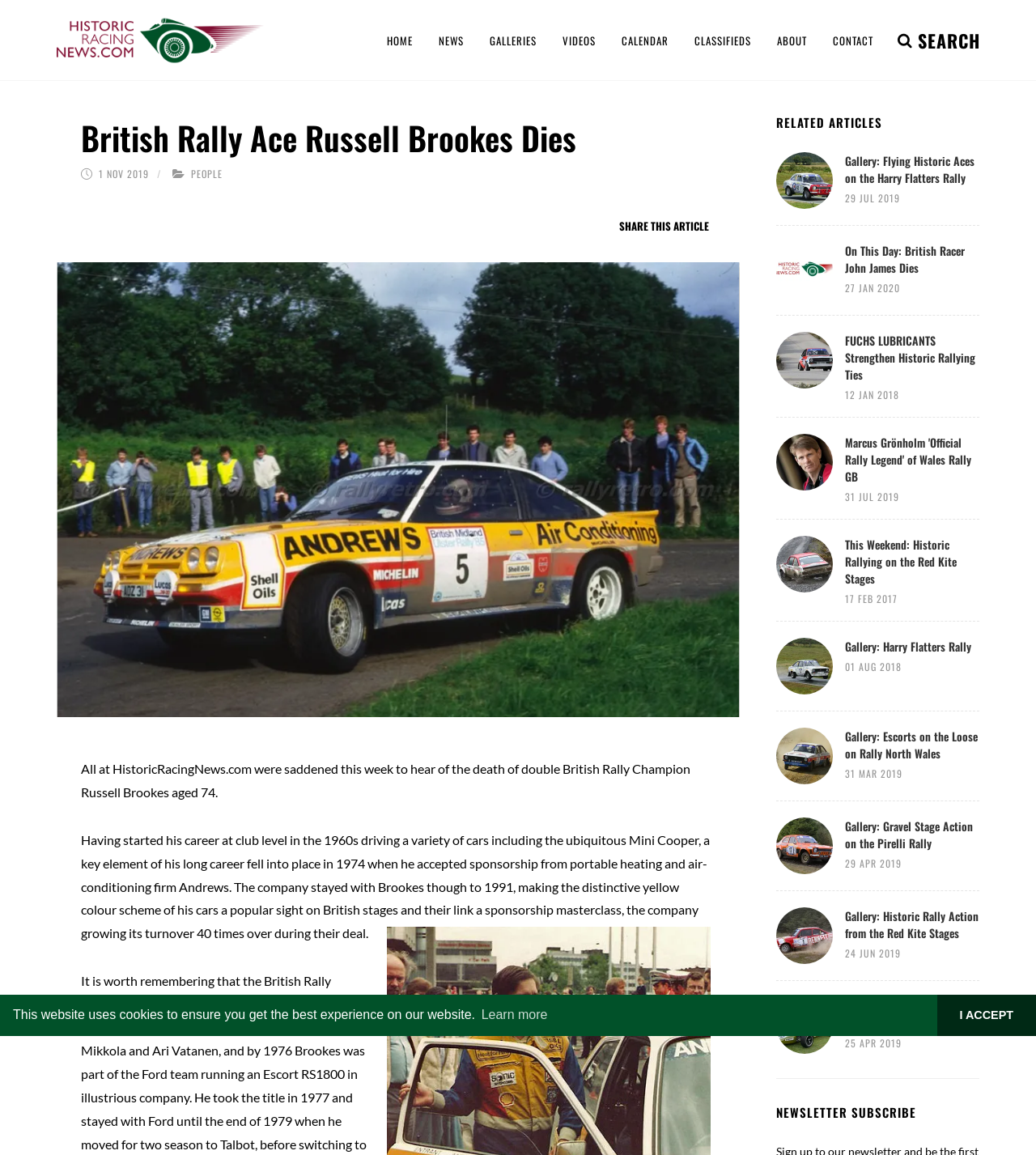Please provide the bounding box coordinates for the UI element as described: "name="query" placeholder="Search and hit enter..."". The coordinates must be four floats between 0 and 1, represented as [left, top, right, bottom].

[0.305, 0.0, 0.945, 0.07]